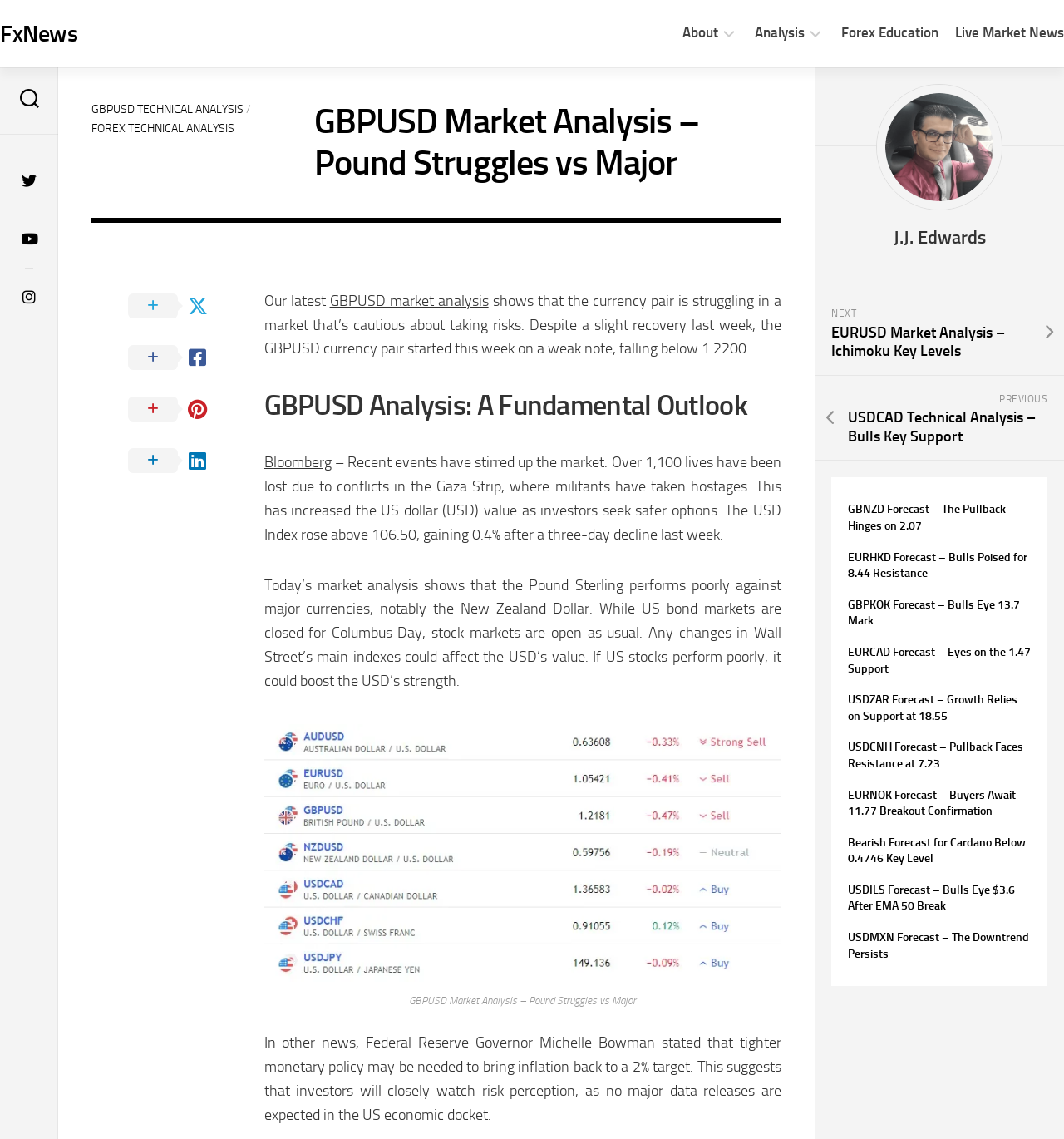What is the impact of the Gaza Strip conflict on the USD?
Based on the image, answer the question in a detailed manner.

According to the webpage, the recent events in the Gaza Strip, where militants have taken hostages, have increased the US dollar (USD) value as investors seek safer options. The USD Index rose above 106.50, gaining 0.4% after a three-day decline last week.